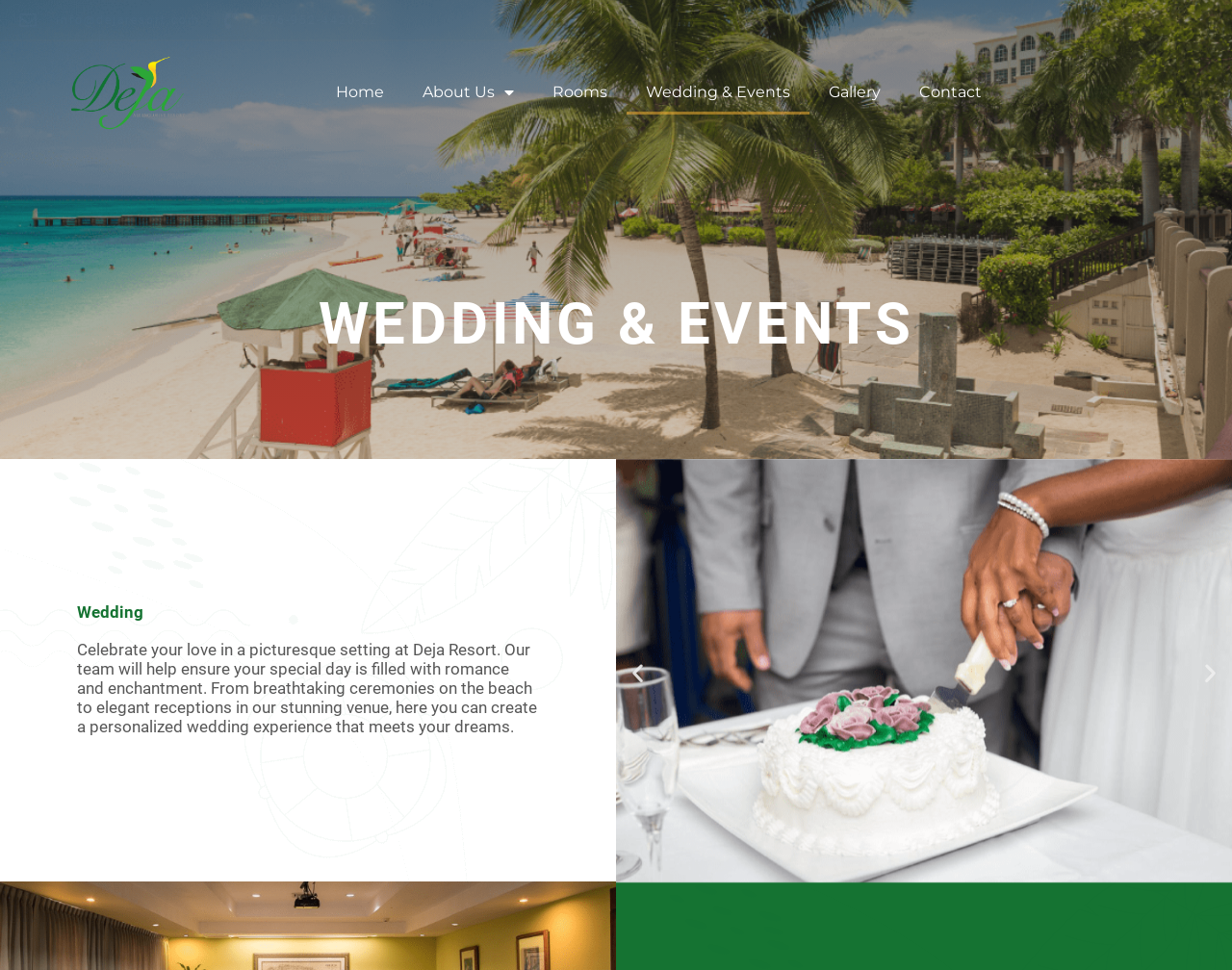Given the content of the image, can you provide a detailed answer to the question?
What is the email address of Deja Resort?

I found the email address by looking at the static text elements at the top of the webpage, where contact information is typically displayed.